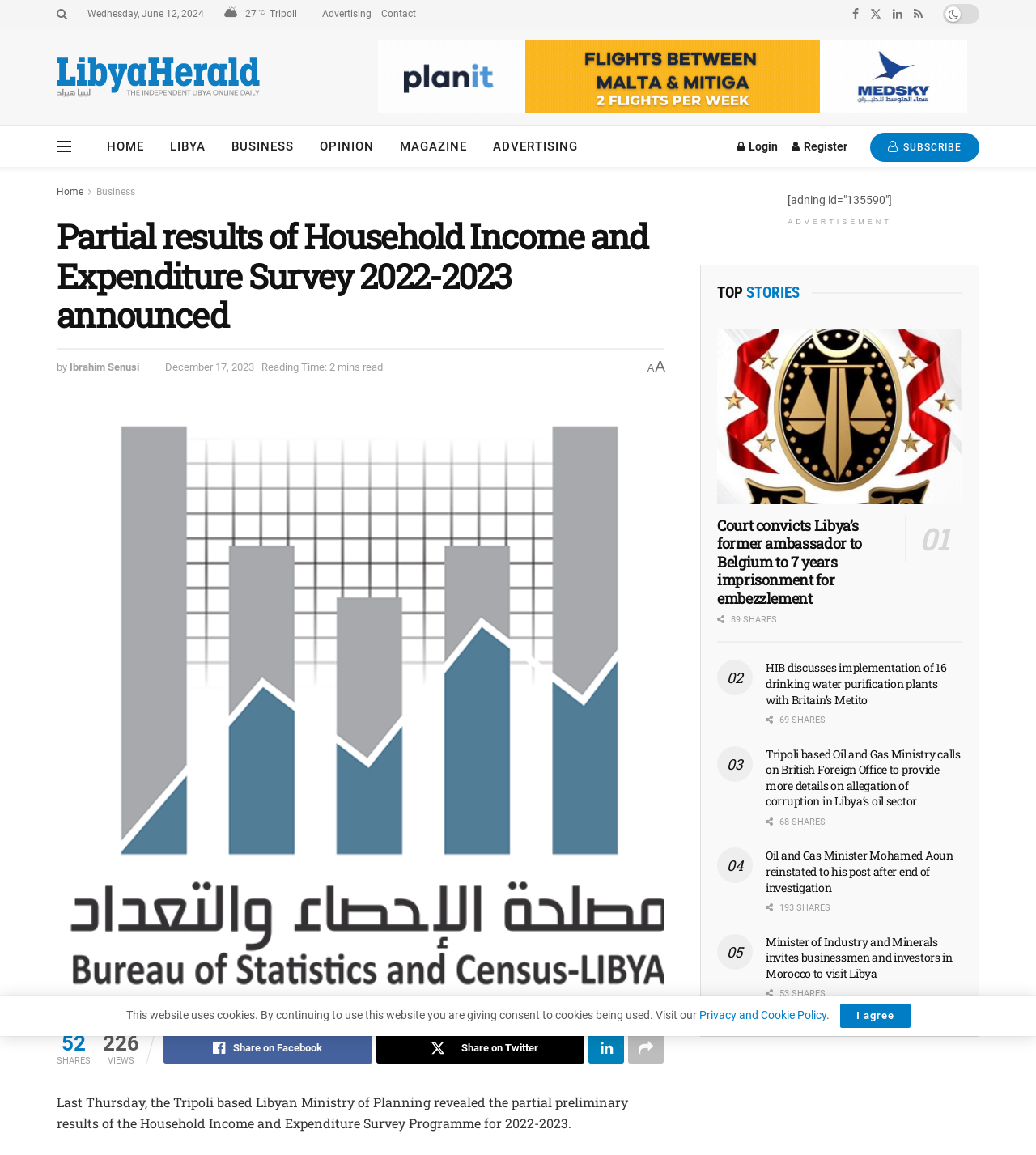Determine the bounding box coordinates for the clickable element to execute this instruction: "View the 'TOP STORIES'". Provide the coordinates as four float numbers between 0 and 1, i.e., [left, top, right, bottom].

[0.692, 0.237, 0.784, 0.27]